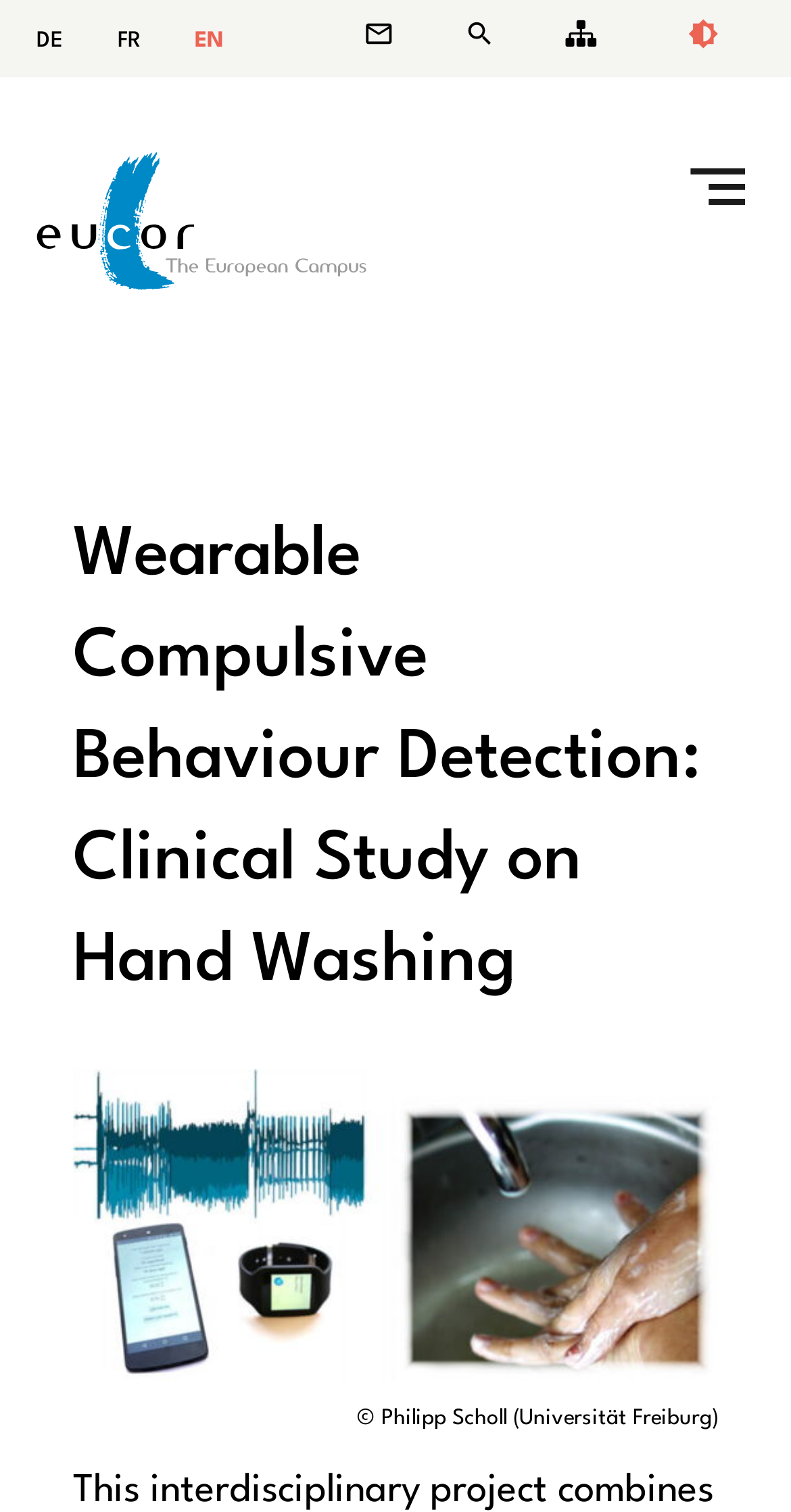Give a one-word or one-phrase response to the question:
What is the name of the institution?

Eucor